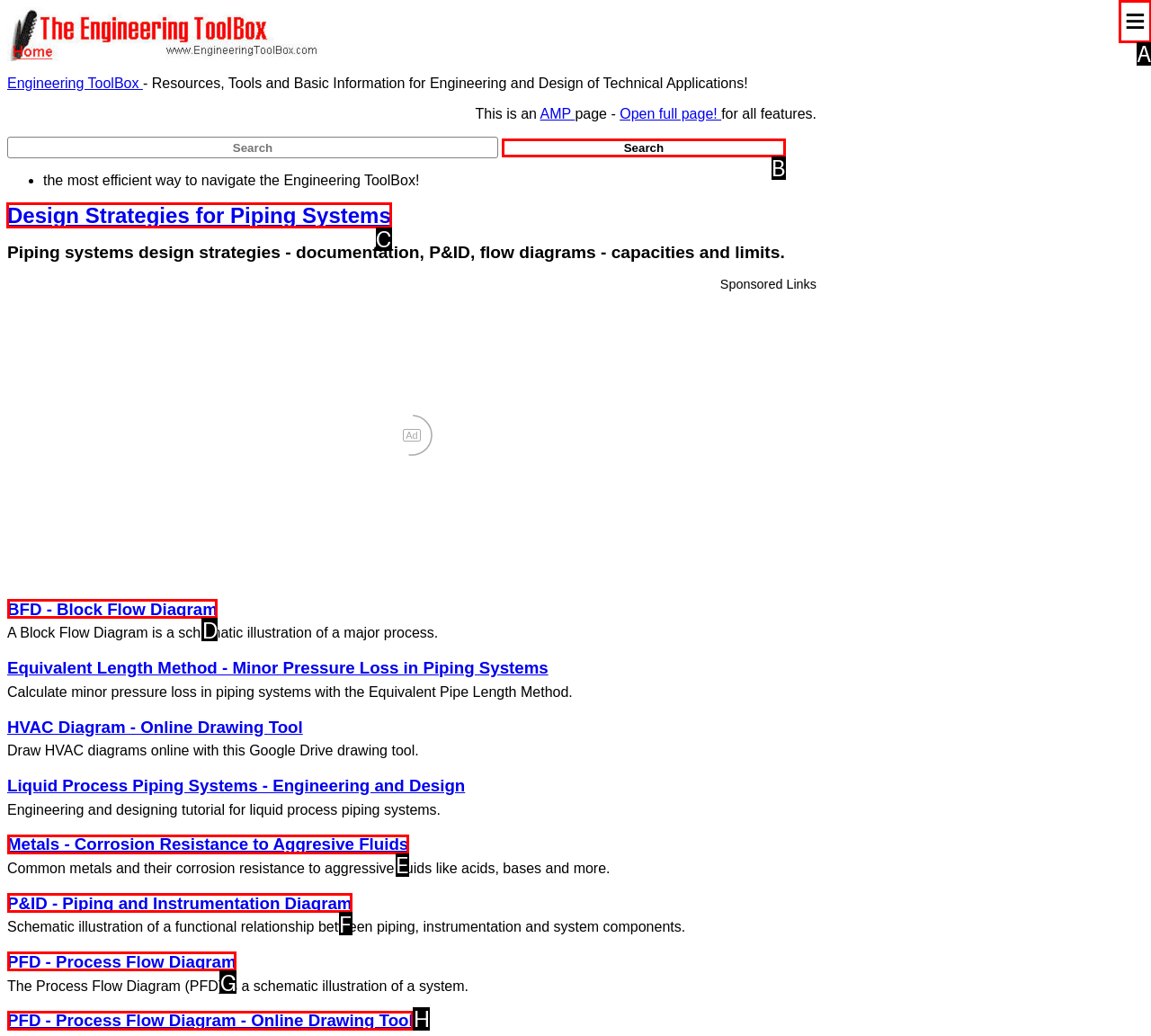Which option should be clicked to execute the following task: Navigate to Design Strategies for Piping Systems? Respond with the letter of the selected option.

C